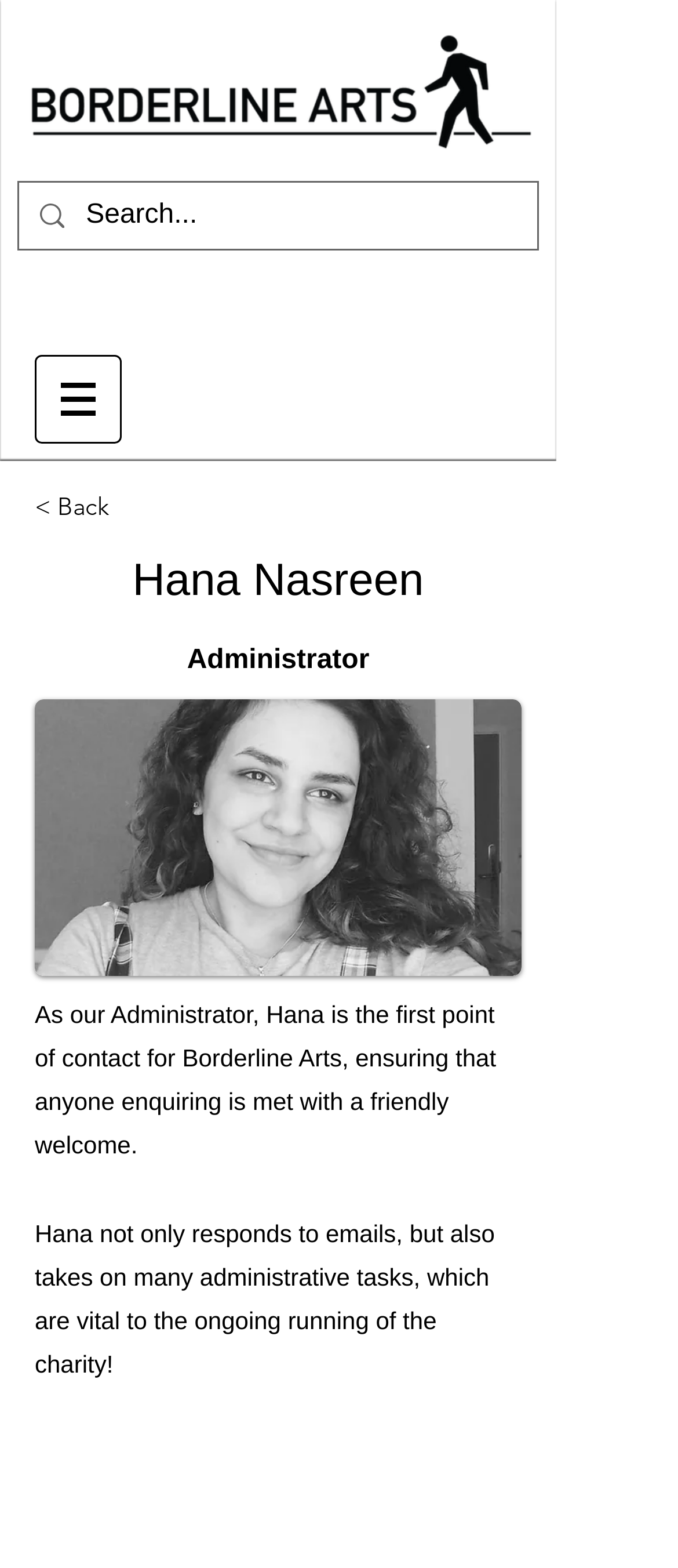Answer the following in one word or a short phrase: 
What is Hana's responsibility?

Responds to emails and administrative tasks